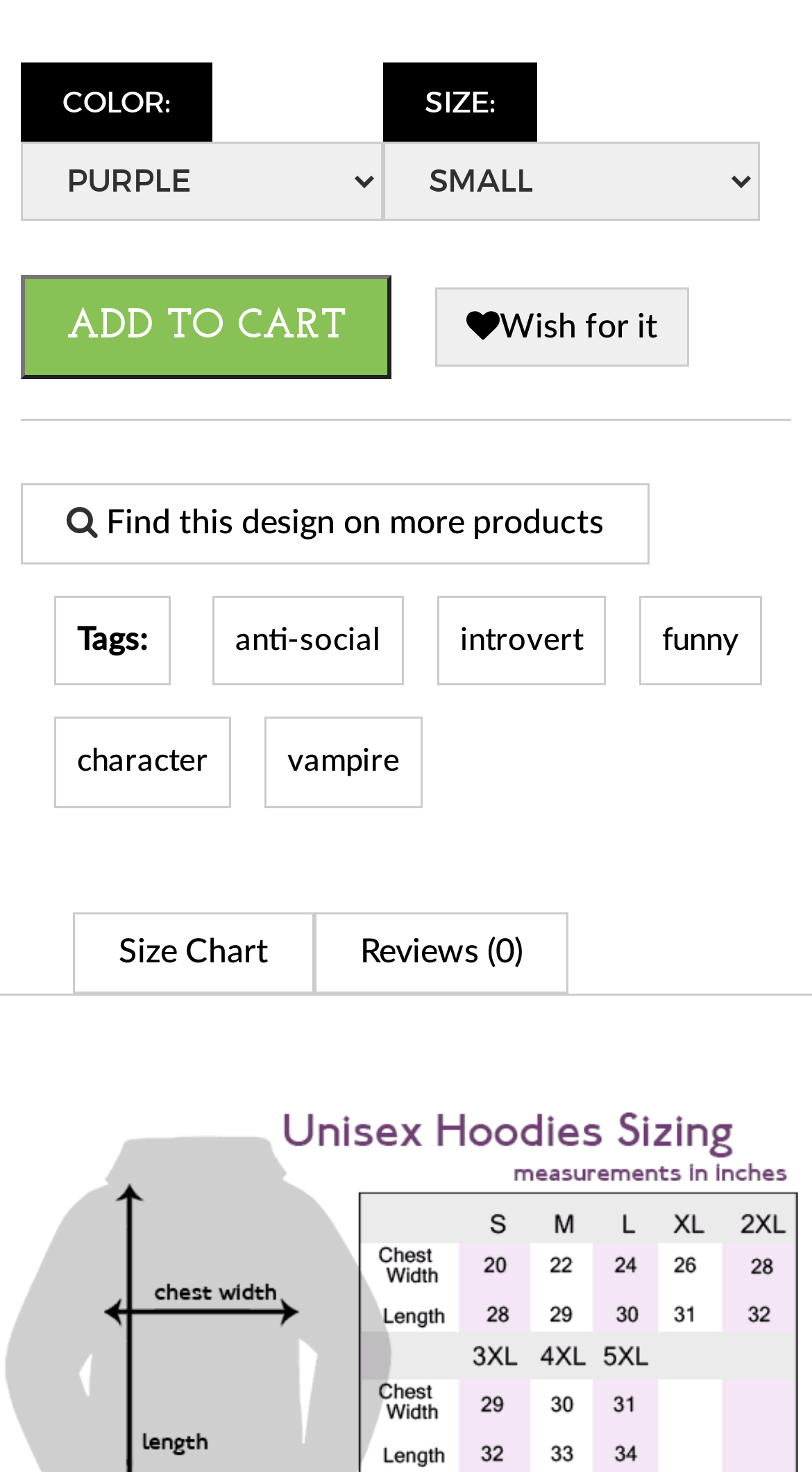What is the function of the ' Wish for it' button?
Using the information from the image, give a concise answer in one word or a short phrase.

To add to wishlist